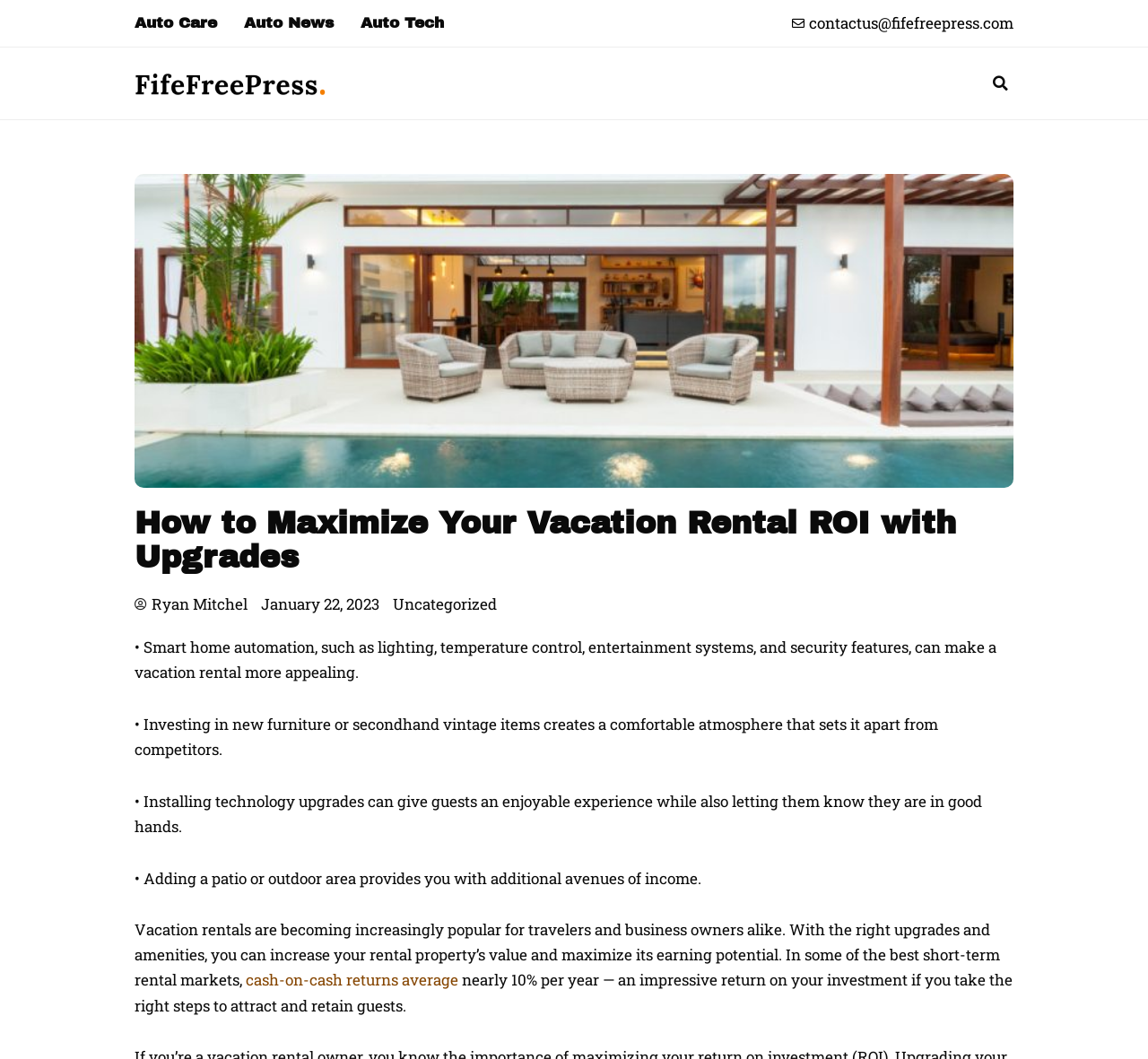Please answer the following question using a single word or phrase: What is one of the upgrades mentioned in the article?

Smart home automation